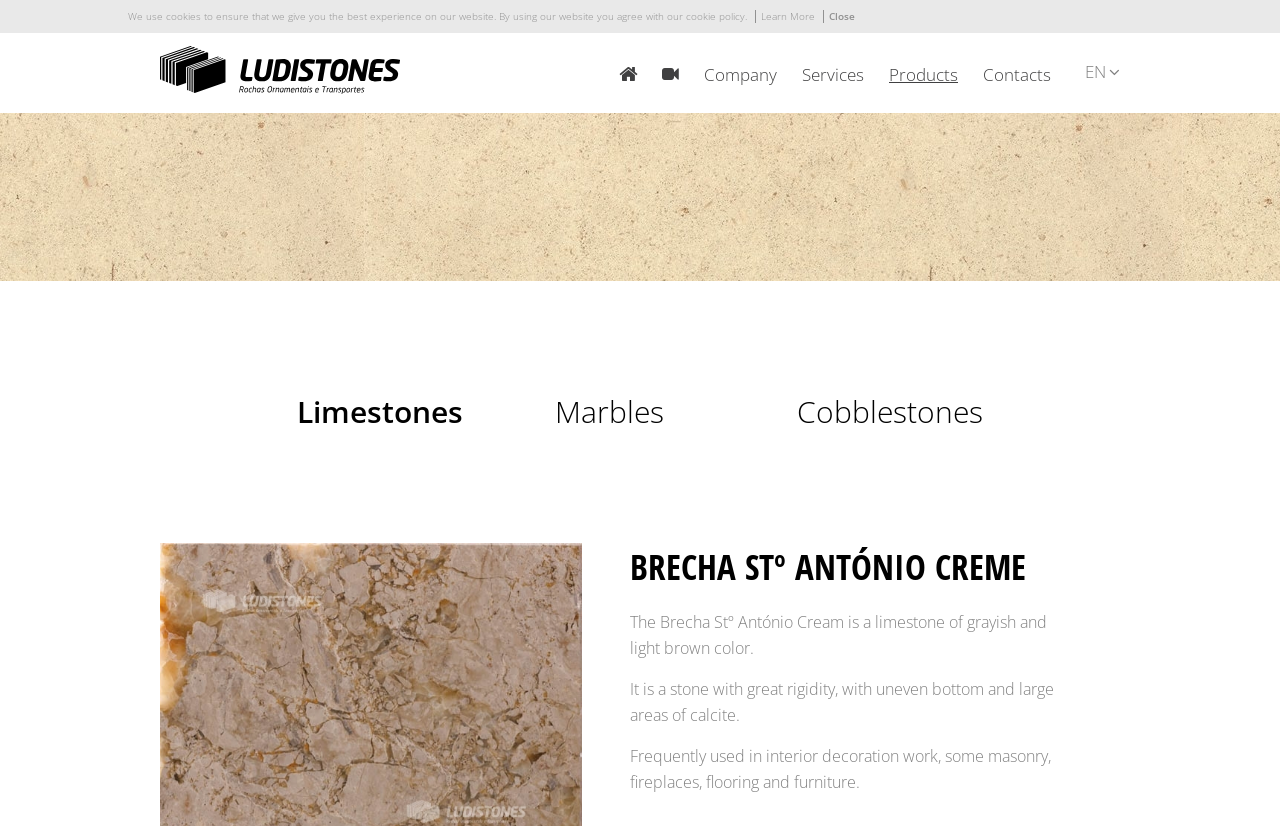Please specify the bounding box coordinates of the clickable section necessary to execute the following command: "Search for something".

None